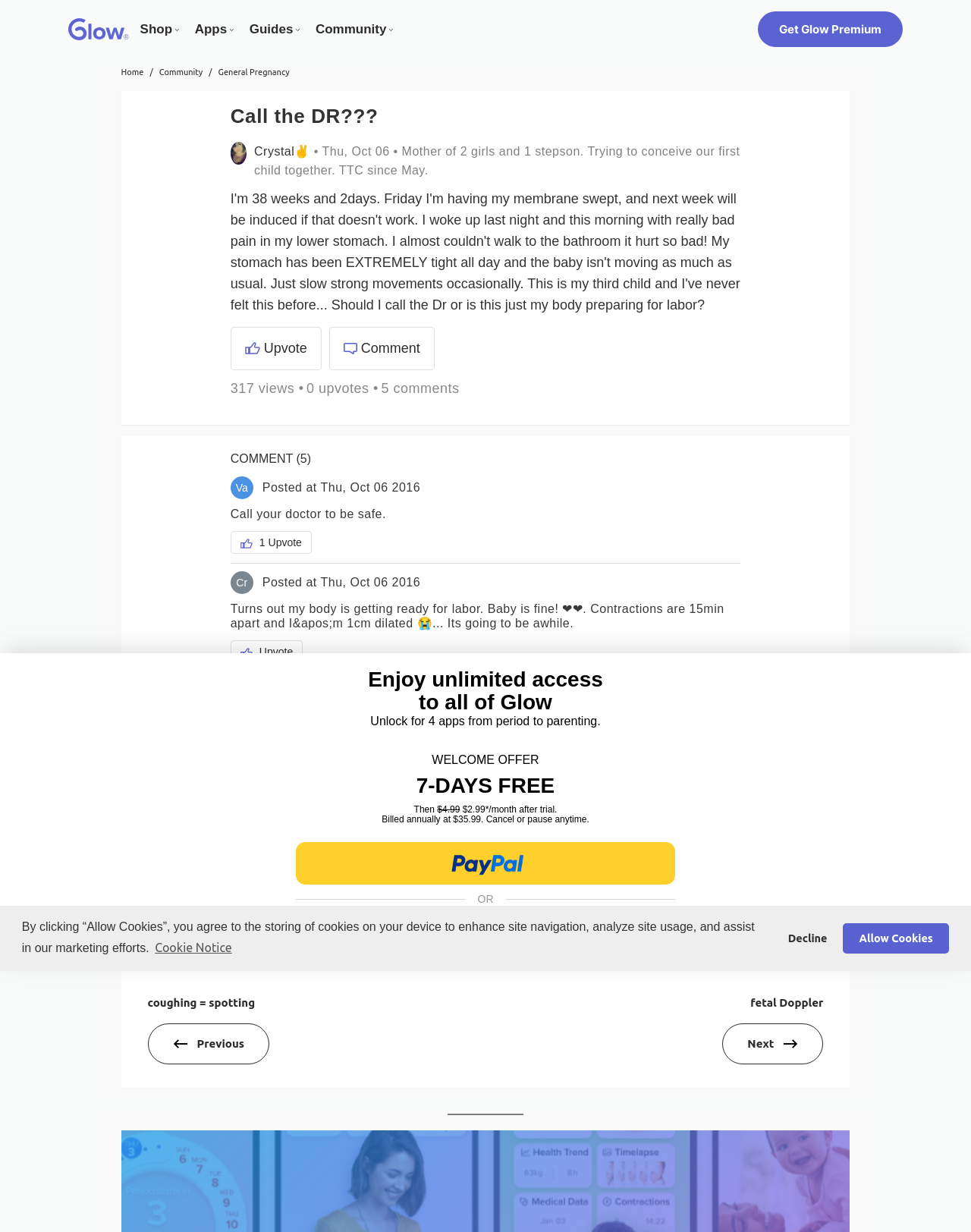Describe all the key features of the webpage in detail.

This webpage appears to be a community forum or discussion board, specifically focused on pregnancy and parenting. The page is titled "Call the DR???" and has a heading with the same text. 

At the top of the page, there is a navigation menu with links to "Shop", "Apps", "Guides", and "Community". Below this, there is a prominent call-to-action button to "Get Glow Premium". 

The main content of the page is a discussion thread, where users have posted comments and replies. The original post is from a user named "Crystal✌", who is 38 weeks and 2 days pregnant and is scheduled to have her membrane swept and potentially induced if that doesn't work. 

Below the original post, there are several replies from other users, each with their own username, timestamp, and comment. The replies are formatted in a table layout, with the username and timestamp on the left and the comment on the right. Some of the replies include upvote buttons with images, allowing users to show their support for the comment. 

Throughout the discussion thread, there are a total of 5 comments, each with its own upvote button. The comments are from different users, including "Va", "Cr", and "Li", among others. The comments are generally supportive and offer advice, with some users sharing their own experiences and others urging the original poster to call their doctor to be safe.